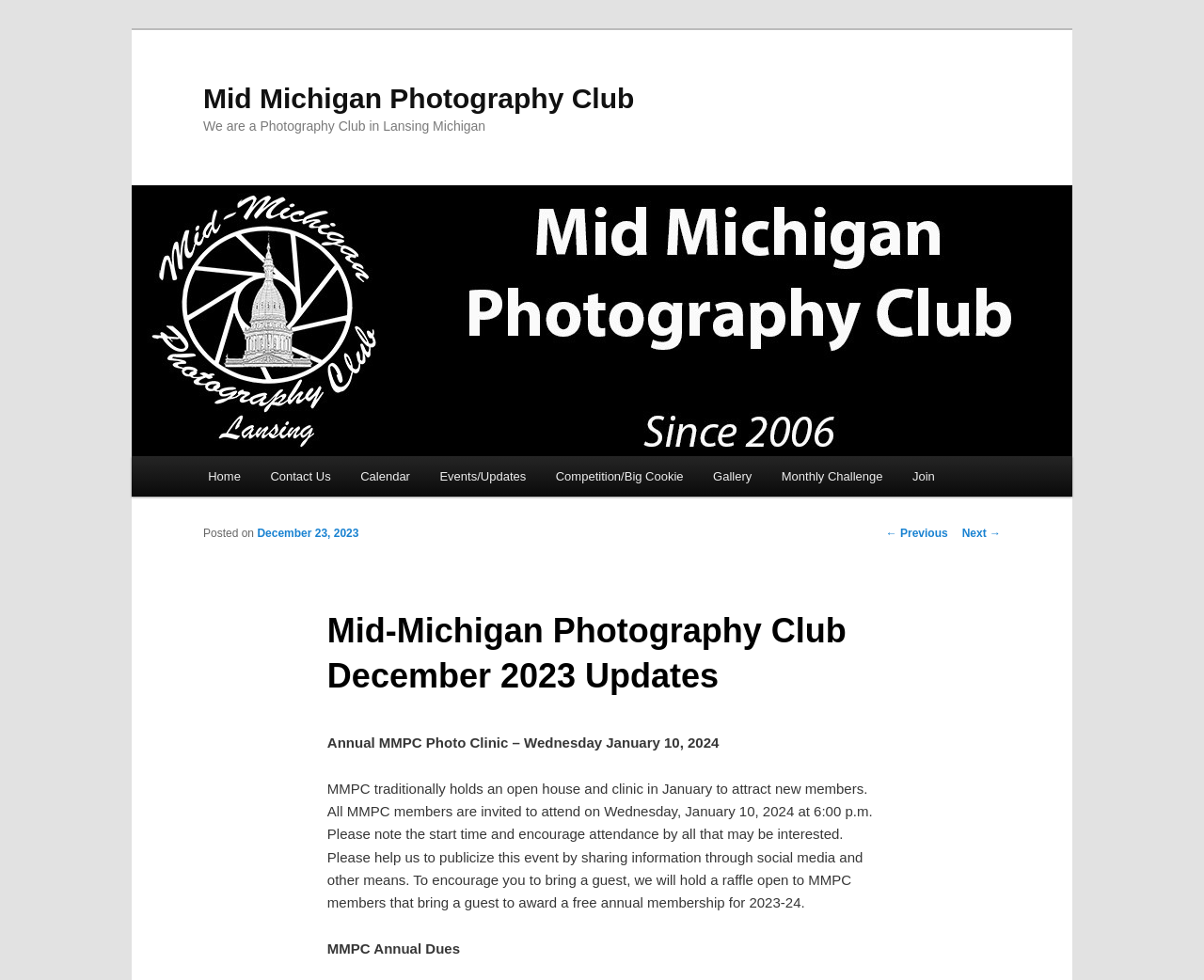Bounding box coordinates are specified in the format (top-left x, top-left y, bottom-right x, bottom-right y). All values are floating point numbers bounded between 0 and 1. Please provide the bounding box coordinate of the region this sentence describes: Podcasts

None